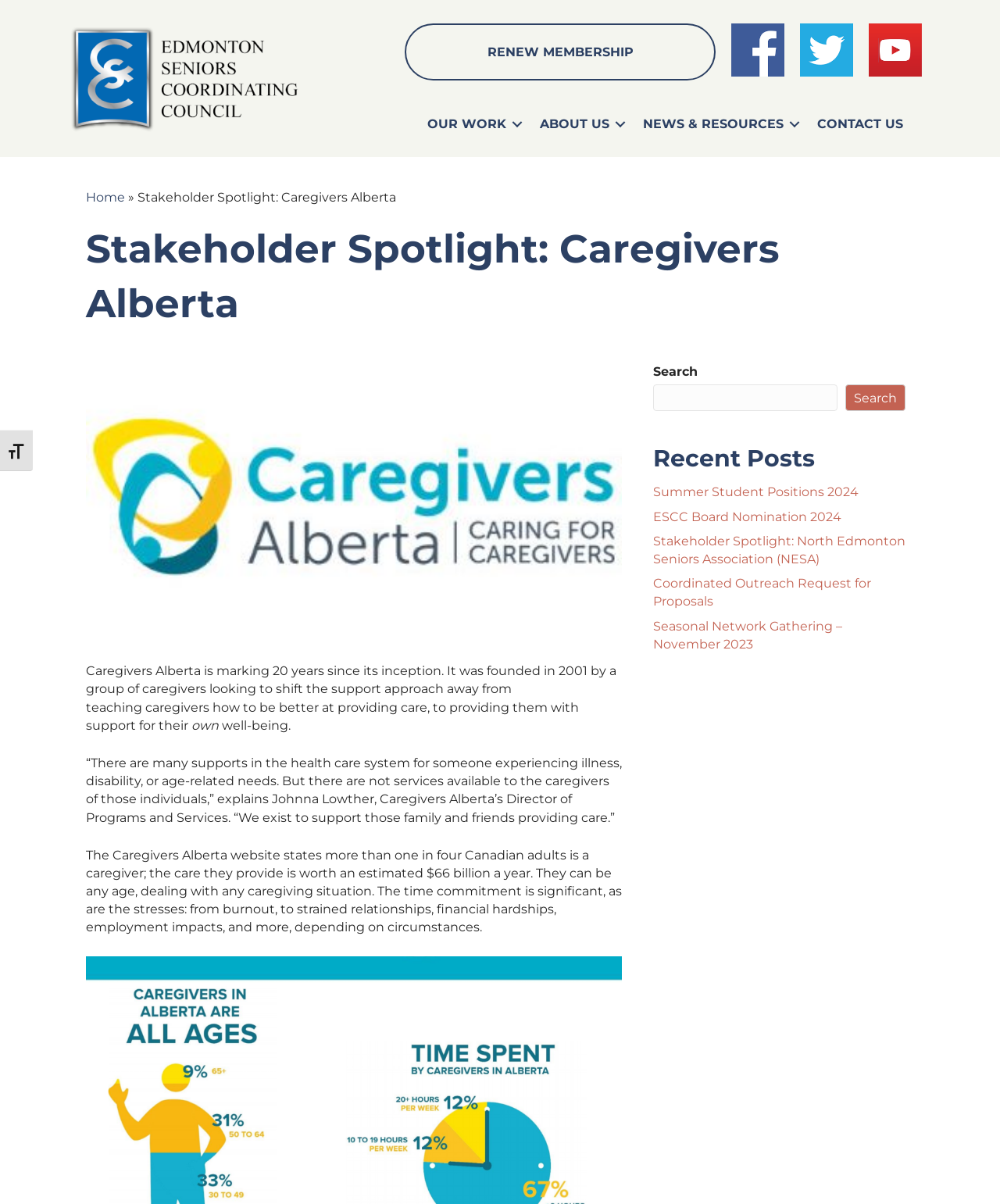Answer the following inquiry with a single word or phrase:
What is the name of the organization being spotlighted?

Caregivers Alberta